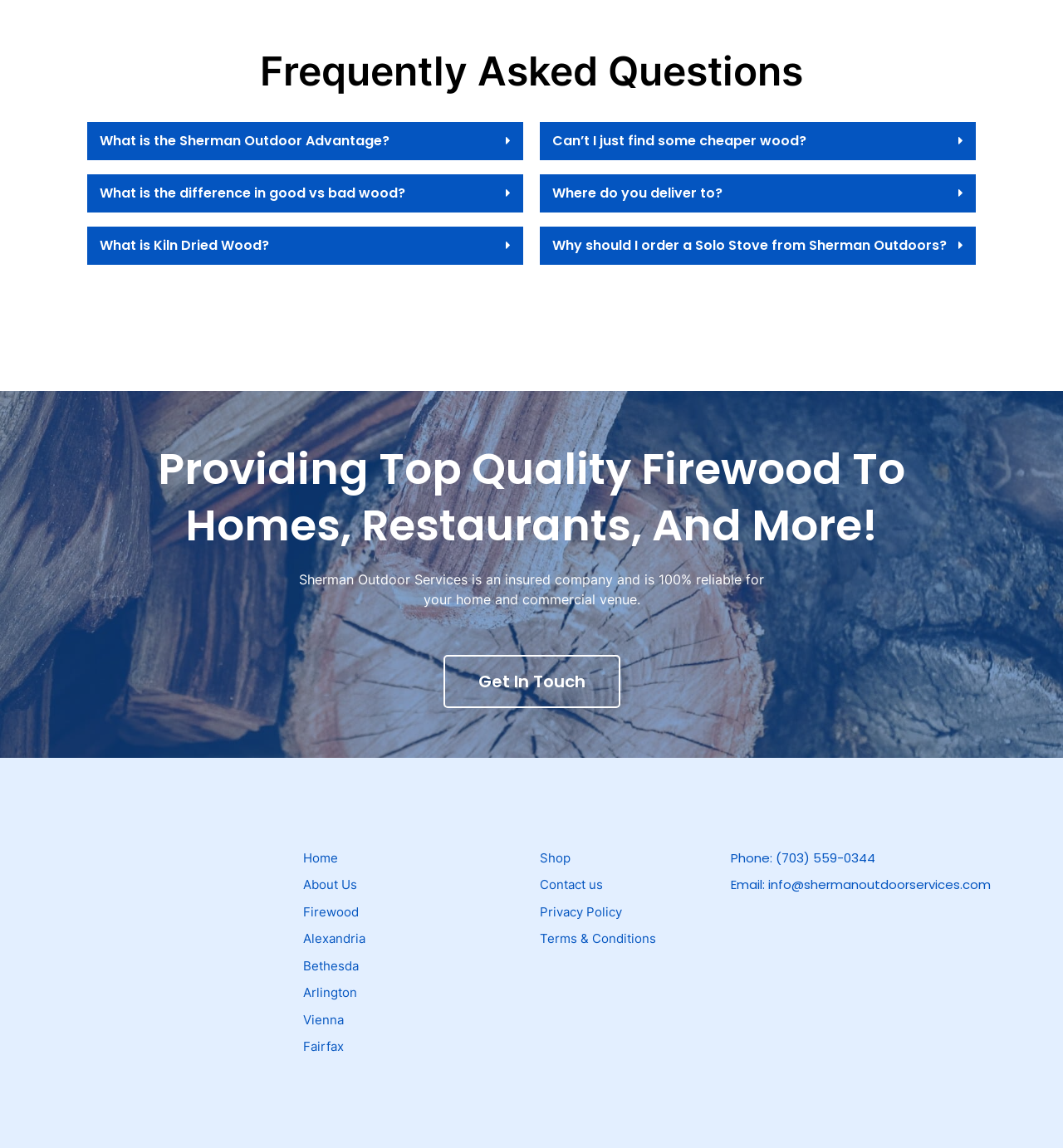Identify the bounding box coordinates for the UI element described as: "operations". The coordinates should be provided as four floats between 0 and 1: [left, top, right, bottom].

None